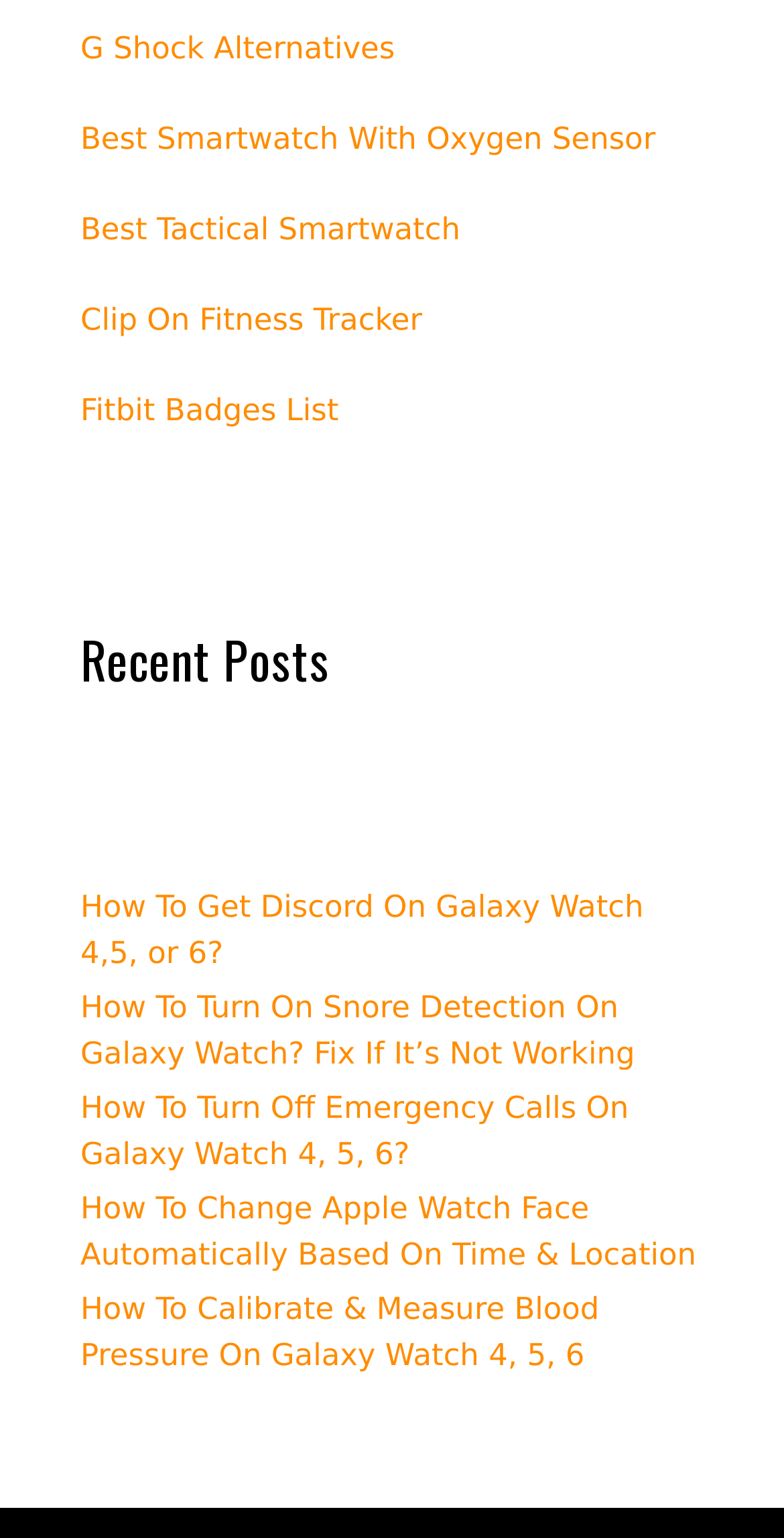What is the topic of the recent posts section?
Using the visual information from the image, give a one-word or short-phrase answer.

Smartwatch tutorials